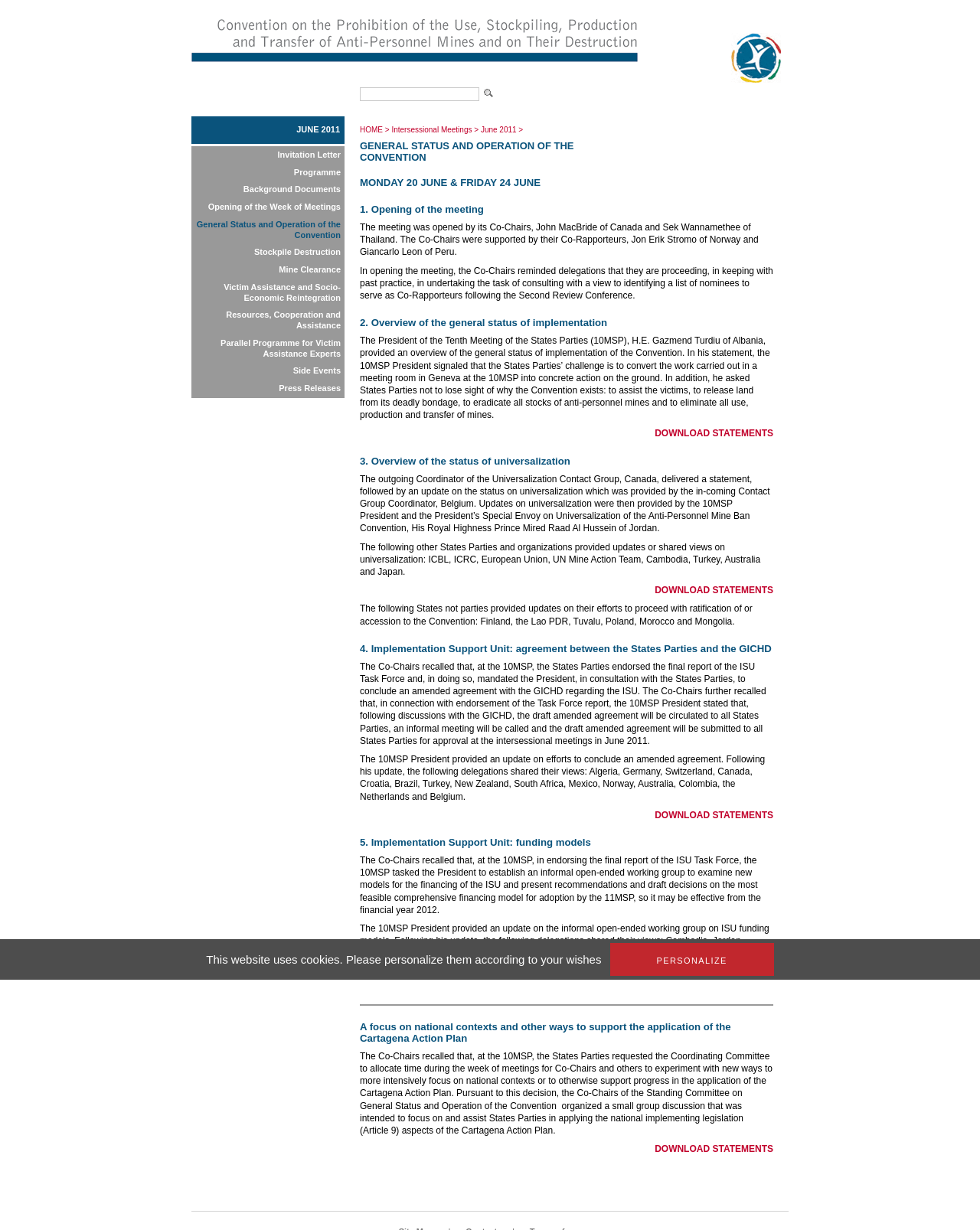Can you specify the bounding box coordinates of the area that needs to be clicked to fulfill the following instruction: "click the link to download statements"?

[0.668, 0.786, 0.789, 0.794]